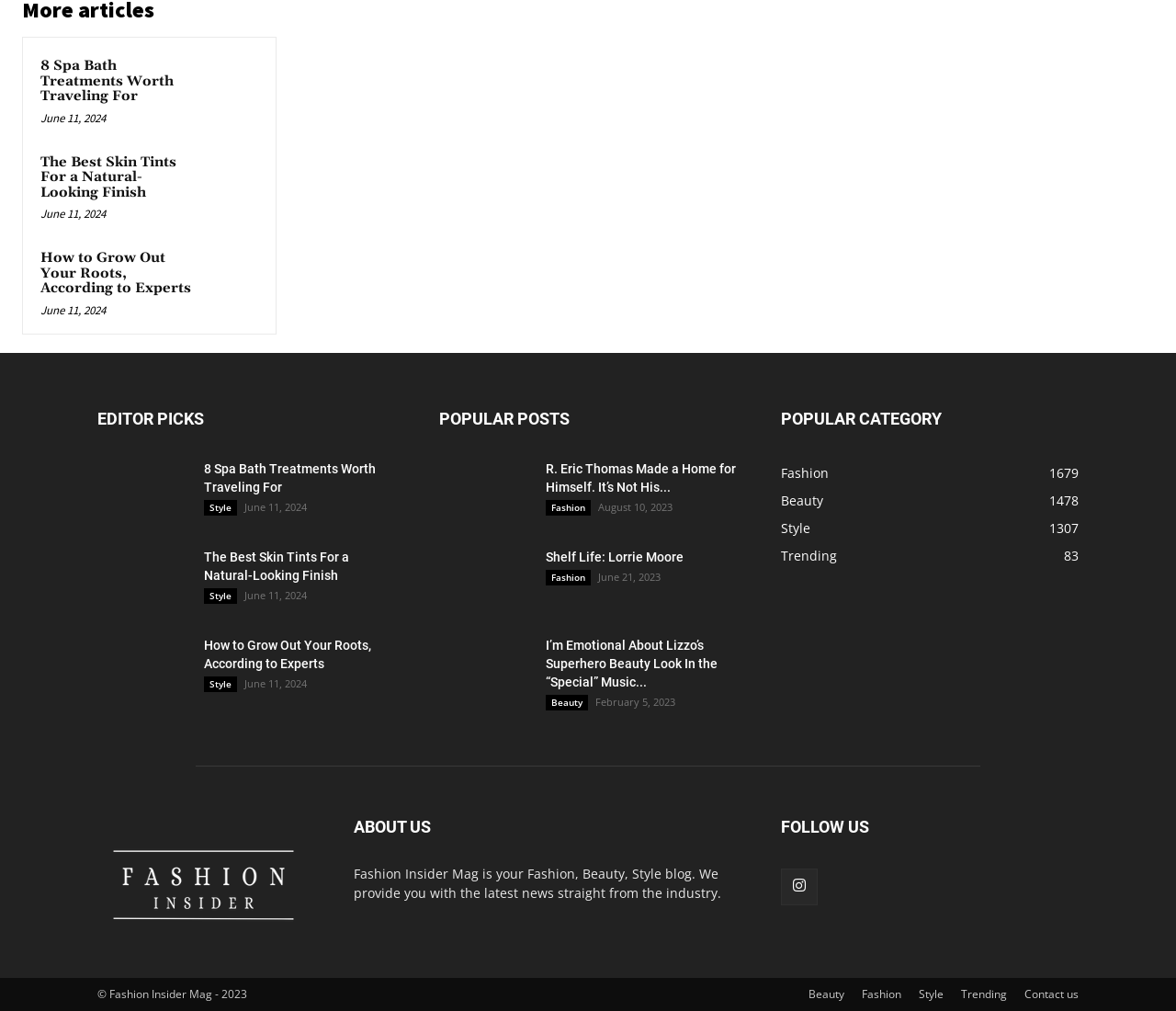Specify the bounding box coordinates of the element's area that should be clicked to execute the given instruction: "Browse the 'POPULAR CATEGORY' section". The coordinates should be four float numbers between 0 and 1, i.e., [left, top, right, bottom].

[0.664, 0.401, 0.917, 0.427]